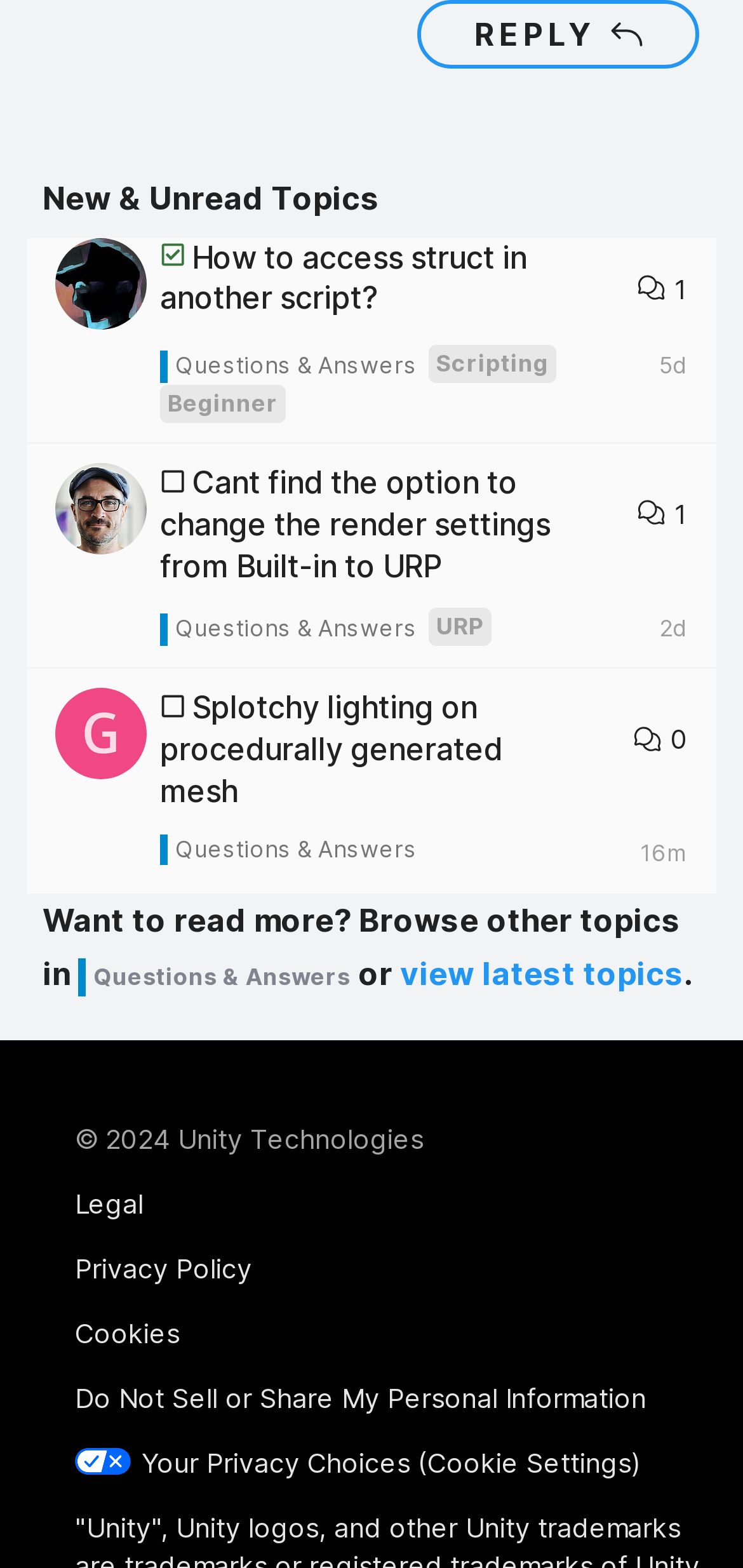Please specify the bounding box coordinates of the region to click in order to perform the following instruction: "View topic 'How to access struct in another script?'".

[0.215, 0.153, 0.709, 0.202]